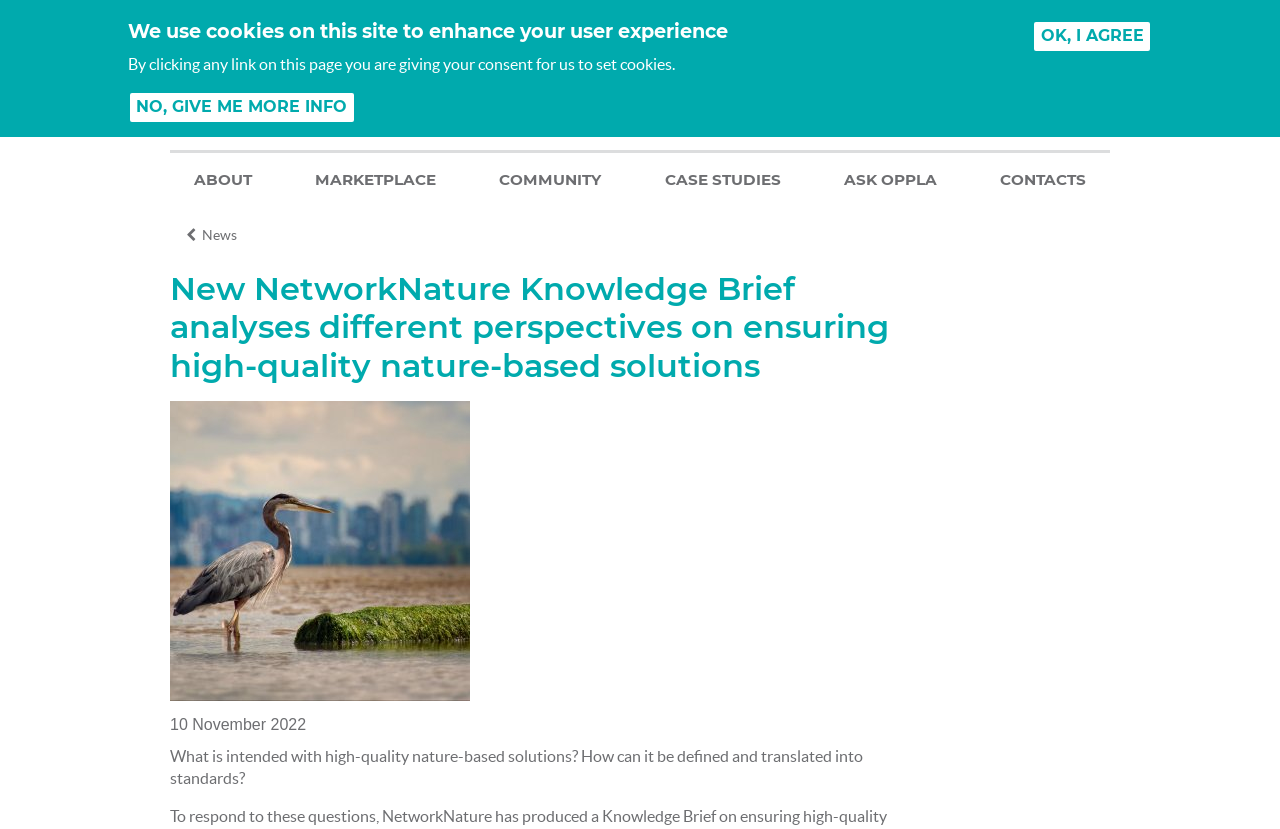What is the date of the news article?
Please provide a comprehensive answer based on the details in the screenshot.

The date of the news article can be found below the title of the article, which is 'New NetworkNature Knowledge Brief analyses different perspectives on ensuring high-quality nature-based solutions'.